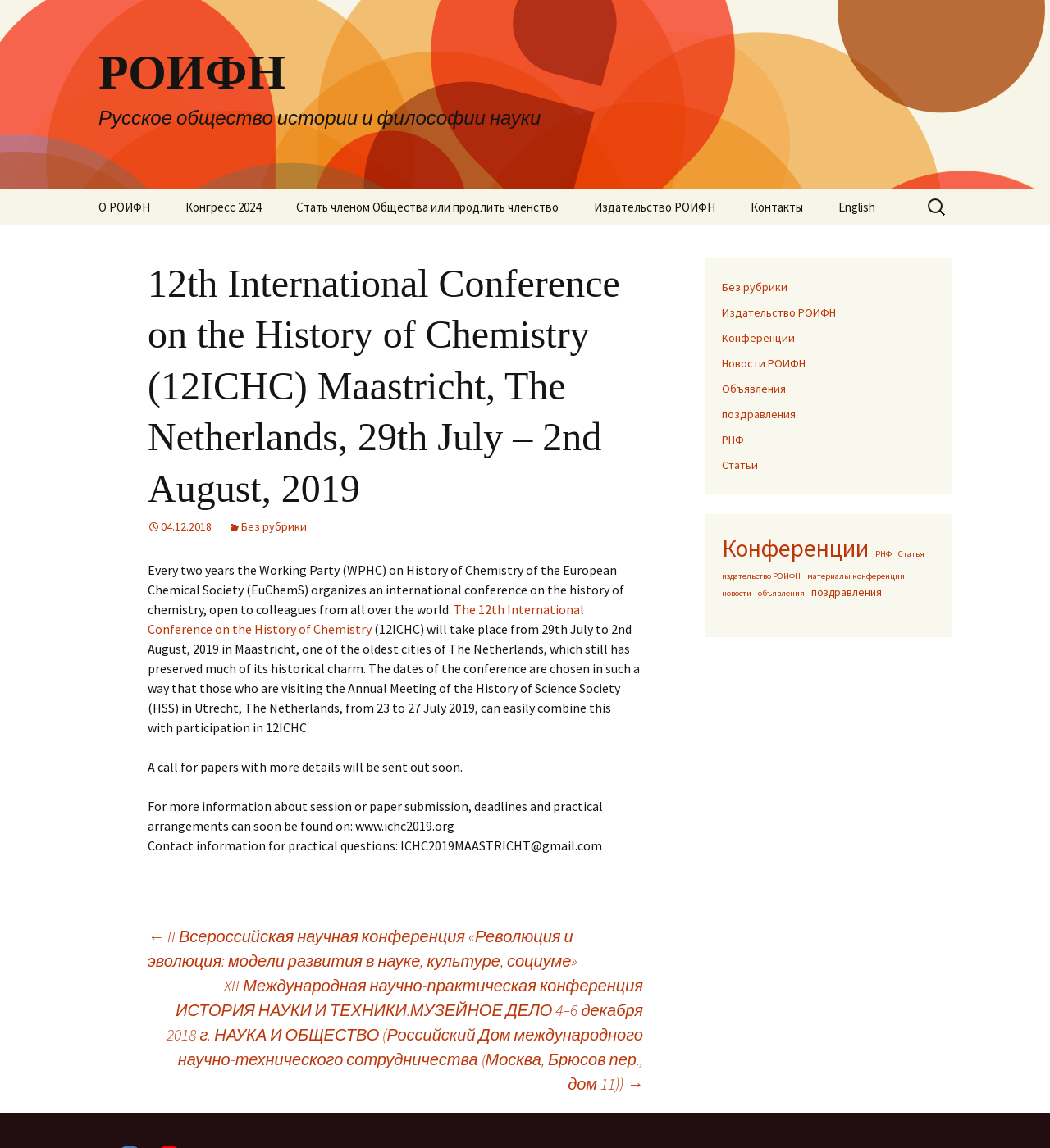Where is the conference taking place? Analyze the screenshot and reply with just one word or a short phrase.

Maastricht, The Netherlands